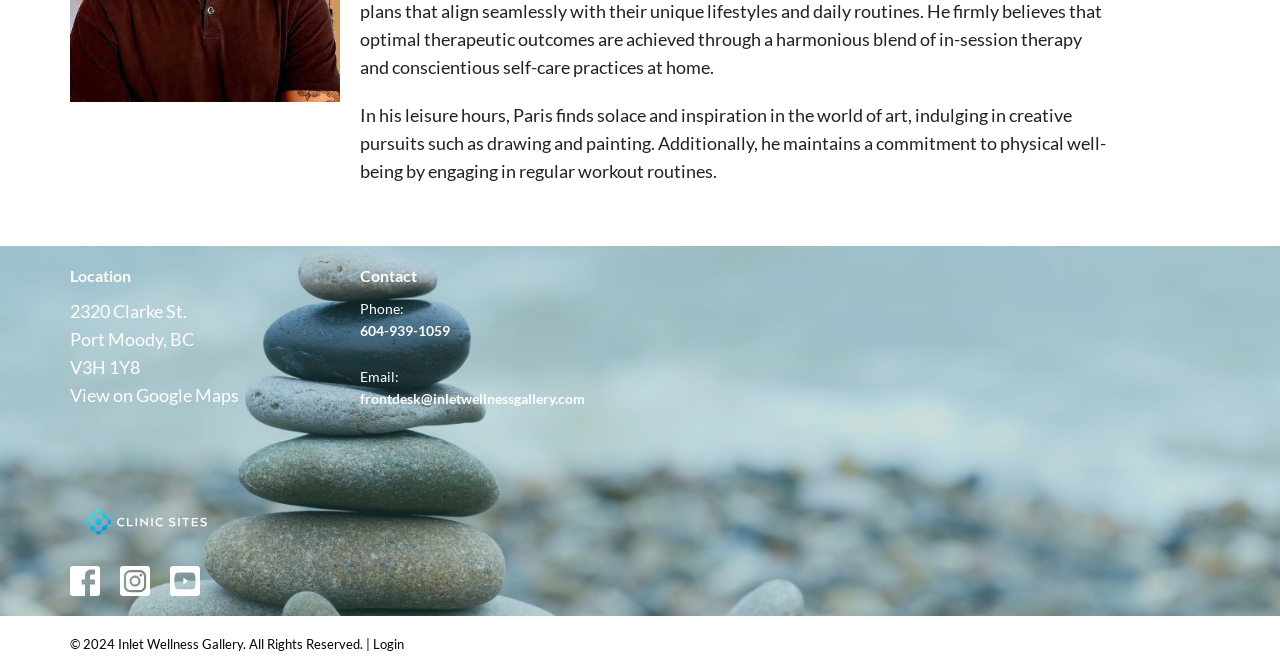Give a concise answer of one word or phrase to the question: 
How can you view the location on a map?

Click on 'Map opens in new window'